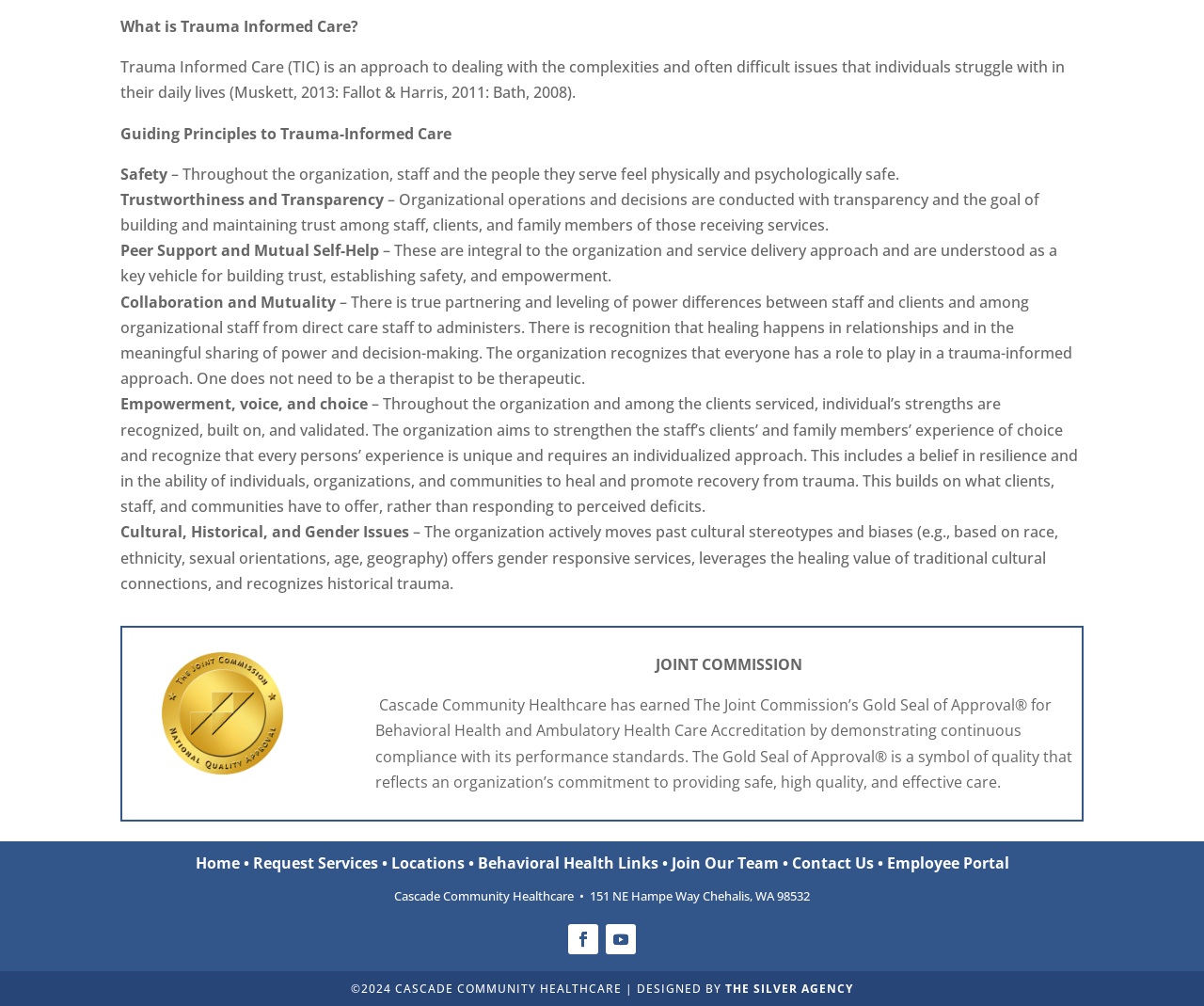What are the guiding principles to Trauma-Informed Care?
Refer to the image and provide a thorough answer to the question.

The question is asking about the guiding principles to Trauma-Informed Care. From the webpage, we can find the answer in the series of StaticText elements that list out the principles, including Safety, Trustworthiness and Transparency, Peer Support and Mutual Self-Help, Collaboration and Mutuality, Empowerment, Voice, and Choice, and Cultural, Historical, and Gender Issues.